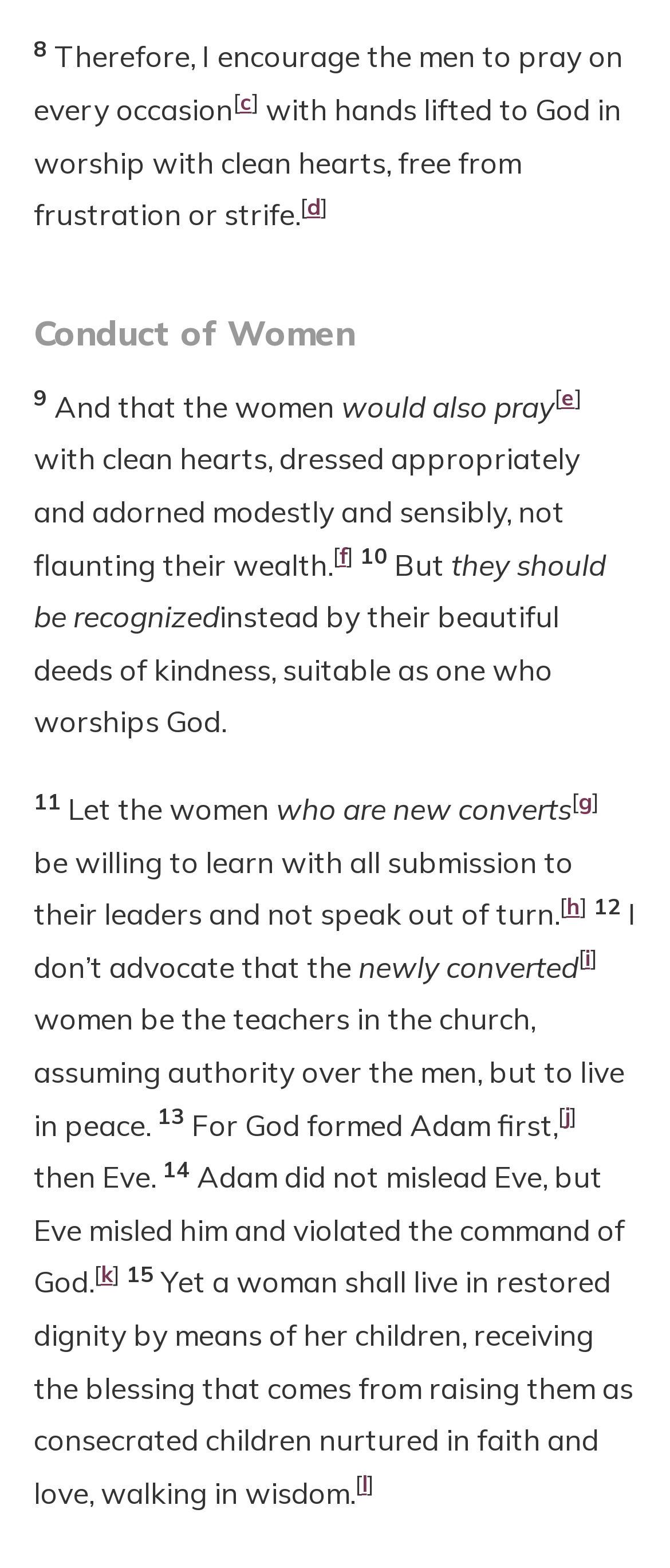Could you find the bounding box coordinates of the clickable area to complete this instruction: "Click the link 'c'"?

[0.358, 0.056, 0.376, 0.073]